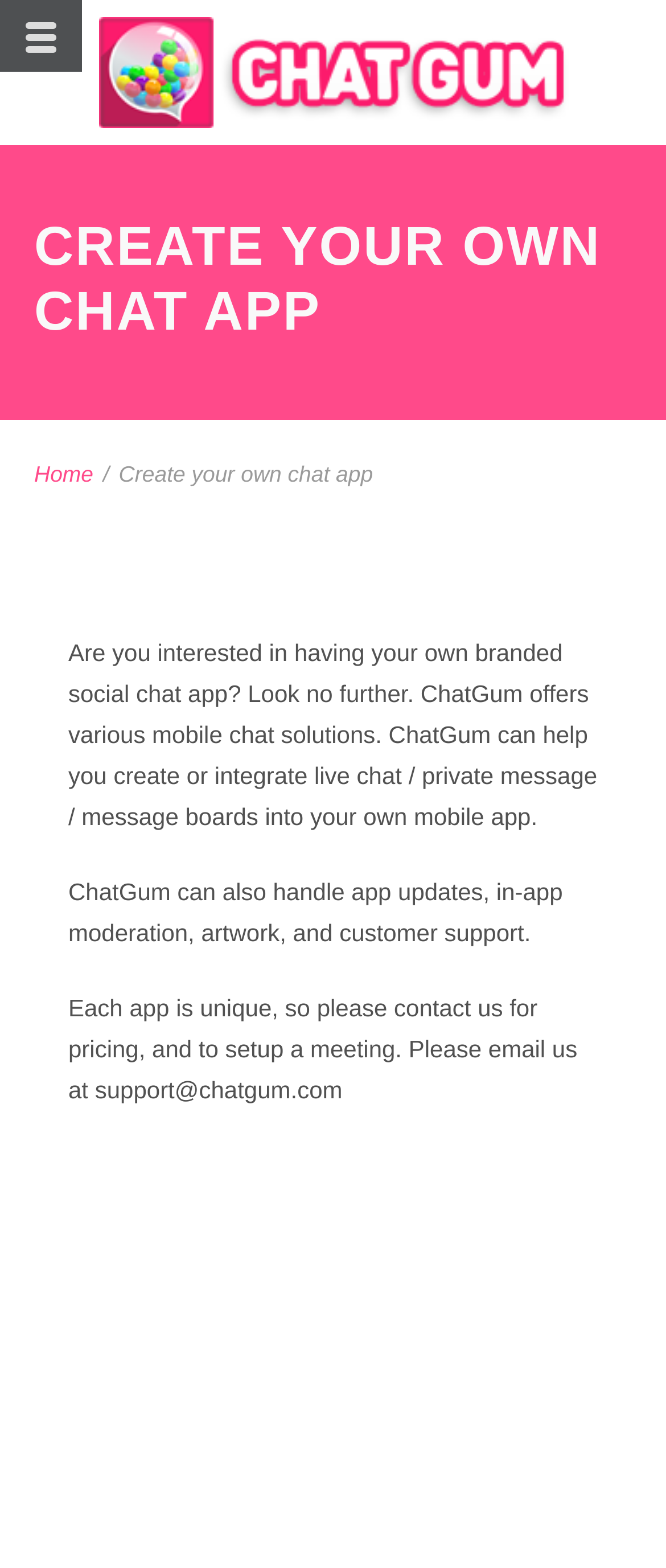Determine the bounding box coordinates for the UI element described. Format the coordinates as (top-left x, top-left y, bottom-right x, bottom-right y) and ensure all values are between 0 and 1. Element description: Home

[0.051, 0.294, 0.14, 0.31]